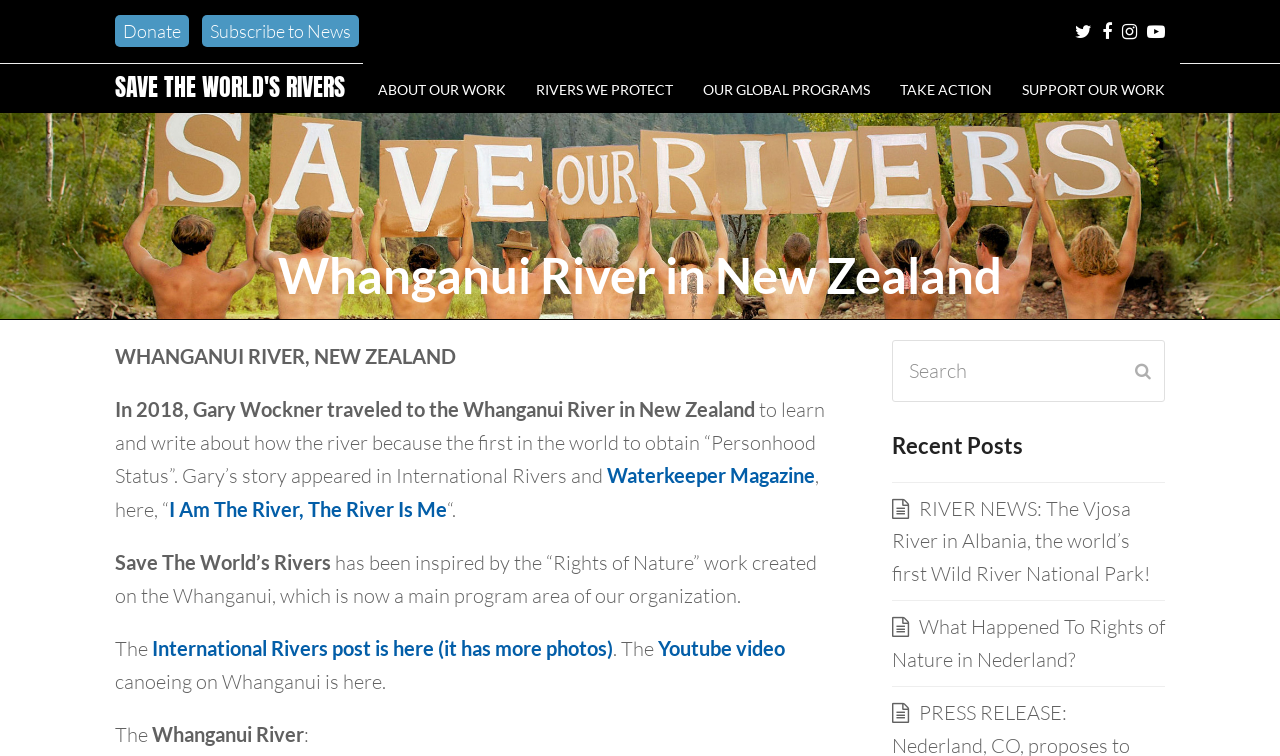Determine the bounding box coordinates of the clickable area required to perform the following instruction: "Search for a topic". The coordinates should be represented as four float numbers between 0 and 1: [left, top, right, bottom].

[0.697, 0.449, 0.91, 0.532]